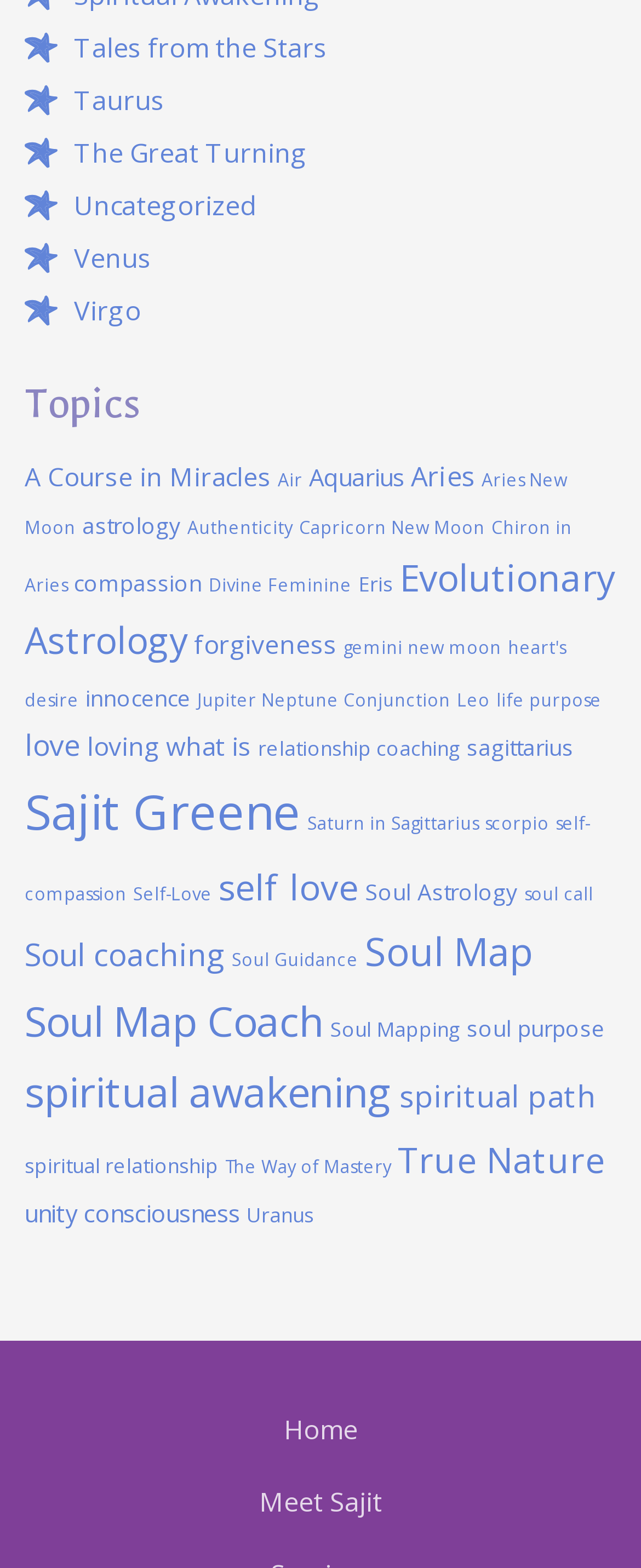Could you determine the bounding box coordinates of the clickable element to complete the instruction: "read about Soul Astrology"? Provide the coordinates as four float numbers between 0 and 1, i.e., [left, top, right, bottom].

[0.569, 0.559, 0.808, 0.578]